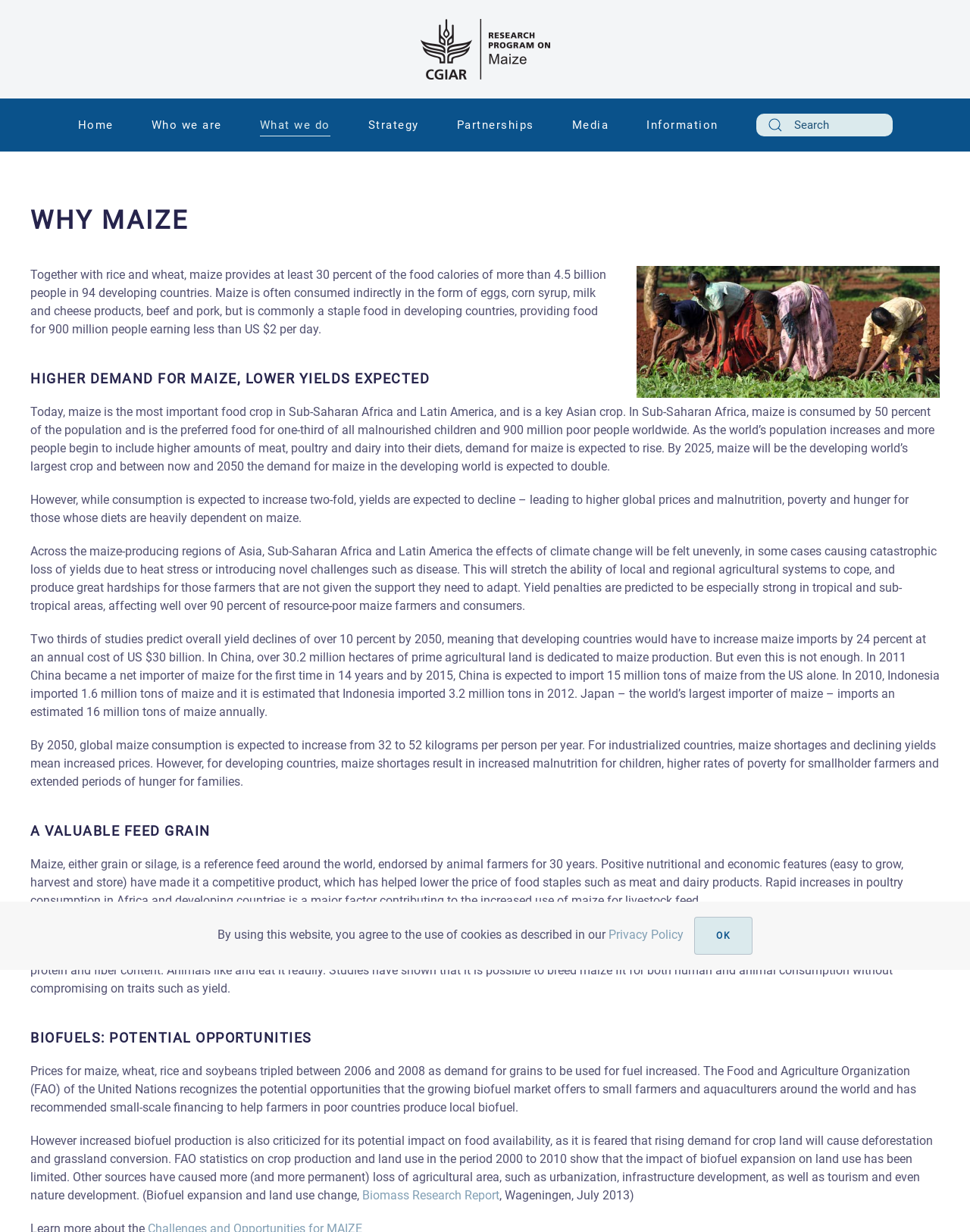Can you show the bounding box coordinates of the region to click on to complete the task described in the instruction: "go to home page"?

None